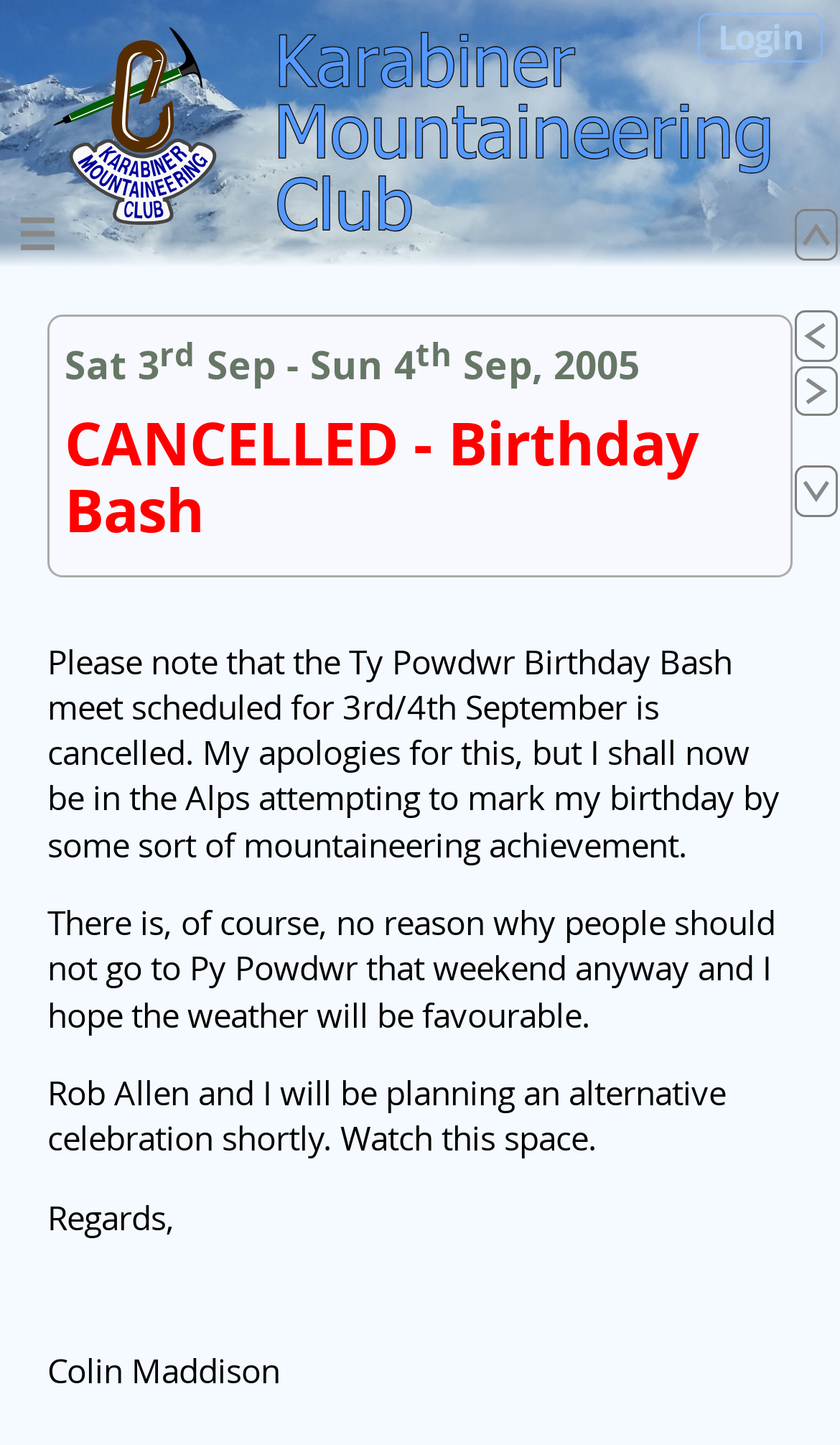Provide an in-depth description of the elements and layout of the webpage.

The webpage is about the Karabiner Mountaineering Club, a Manchester-based club that organizes rock climbing, walking, and social meets every week throughout the year. They also have a mountain hut near Llanberis.

At the top of the page, there are two identical links labeled "Home Page" side by side, taking up about a quarter of the page's width each. To the right of these links, there is a "Login" link.

Below the top section, there are two headings announcing a cancelled event, "Birthday Bash", scheduled for September 3rd to 4th, 2005. Underneath these headings, there are three paragraphs of text explaining the cancellation and suggesting alternative plans. The text is aligned to the left and takes up about three-quarters of the page's width.

At the bottom right corner of the page, there are four links: "Top of this Page", "Previous Meet", "Next Meet", and "Bottom of this Page". These links are stacked vertically and take up a small portion of the page's width.